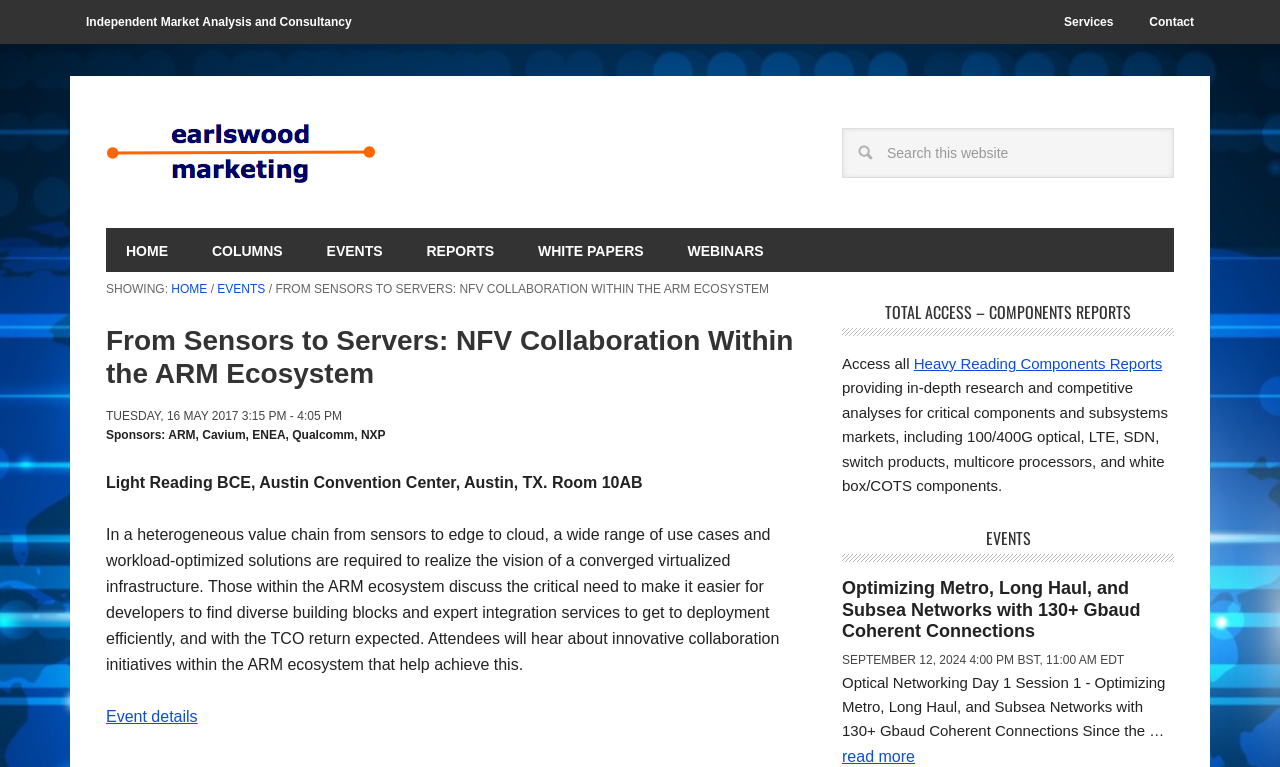Pinpoint the bounding box coordinates of the clickable area needed to execute the instruction: "Go to HOME page". The coordinates should be specified as four float numbers between 0 and 1, i.e., [left, top, right, bottom].

[0.083, 0.297, 0.147, 0.355]